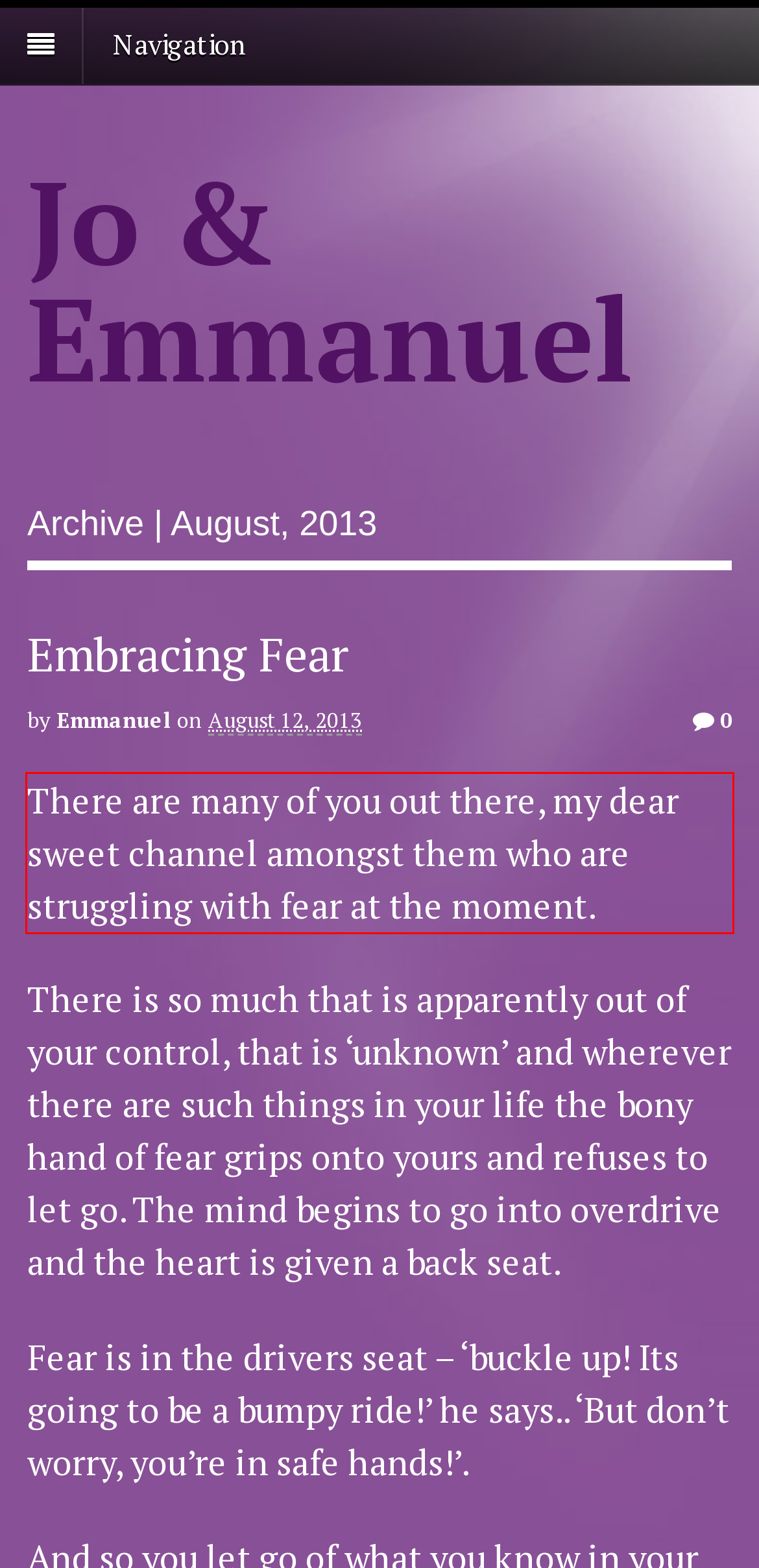You are provided with a screenshot of a webpage containing a red bounding box. Please extract the text enclosed by this red bounding box.

There are many of you out there, my dear sweet channel amongst them who are struggling with fear at the moment.